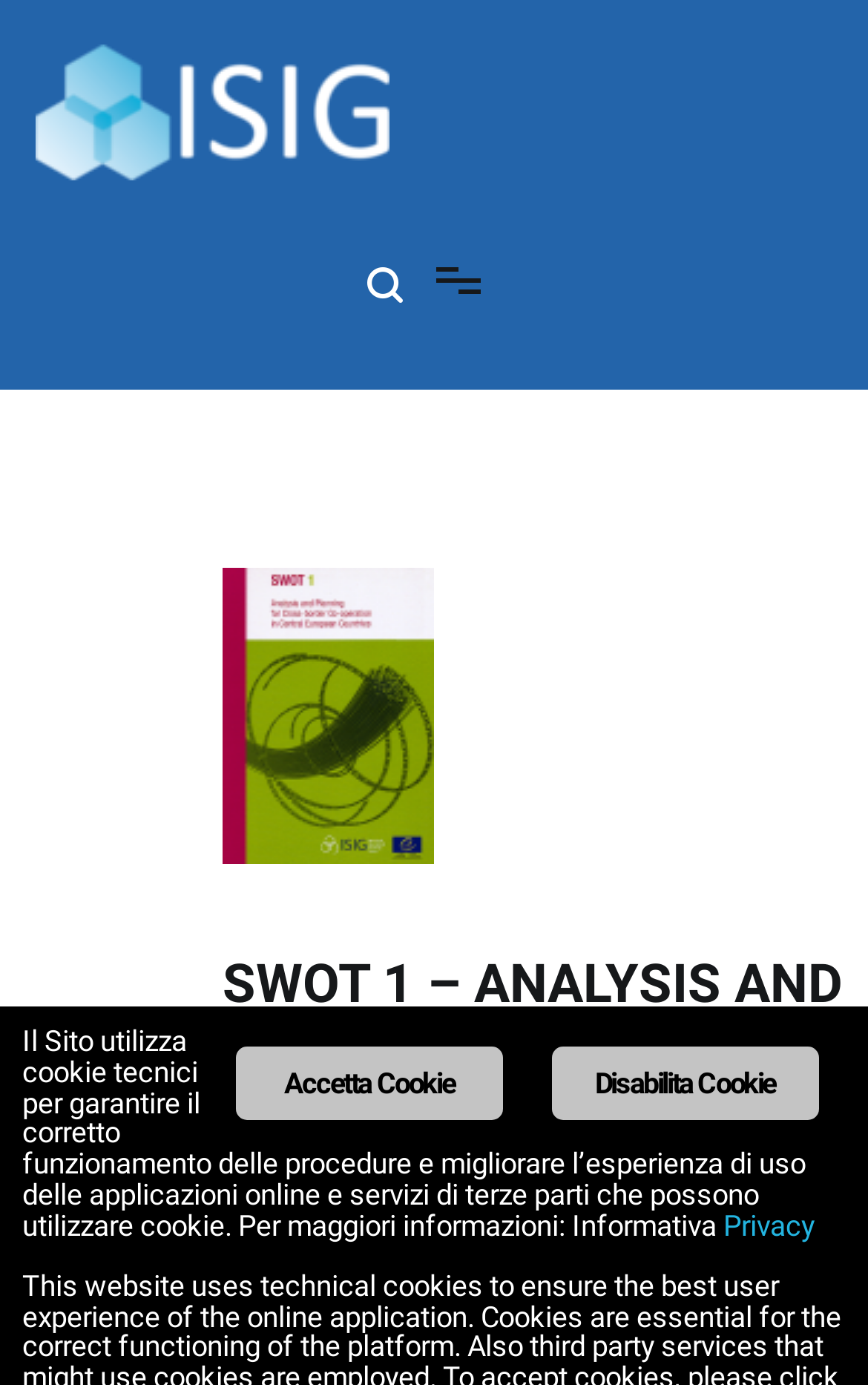Locate the bounding box coordinates for the element described below: "Disabilita Cookie". The coordinates must be four float values between 0 and 1, formatted as [left, top, right, bottom].

[0.636, 0.756, 0.944, 0.809]